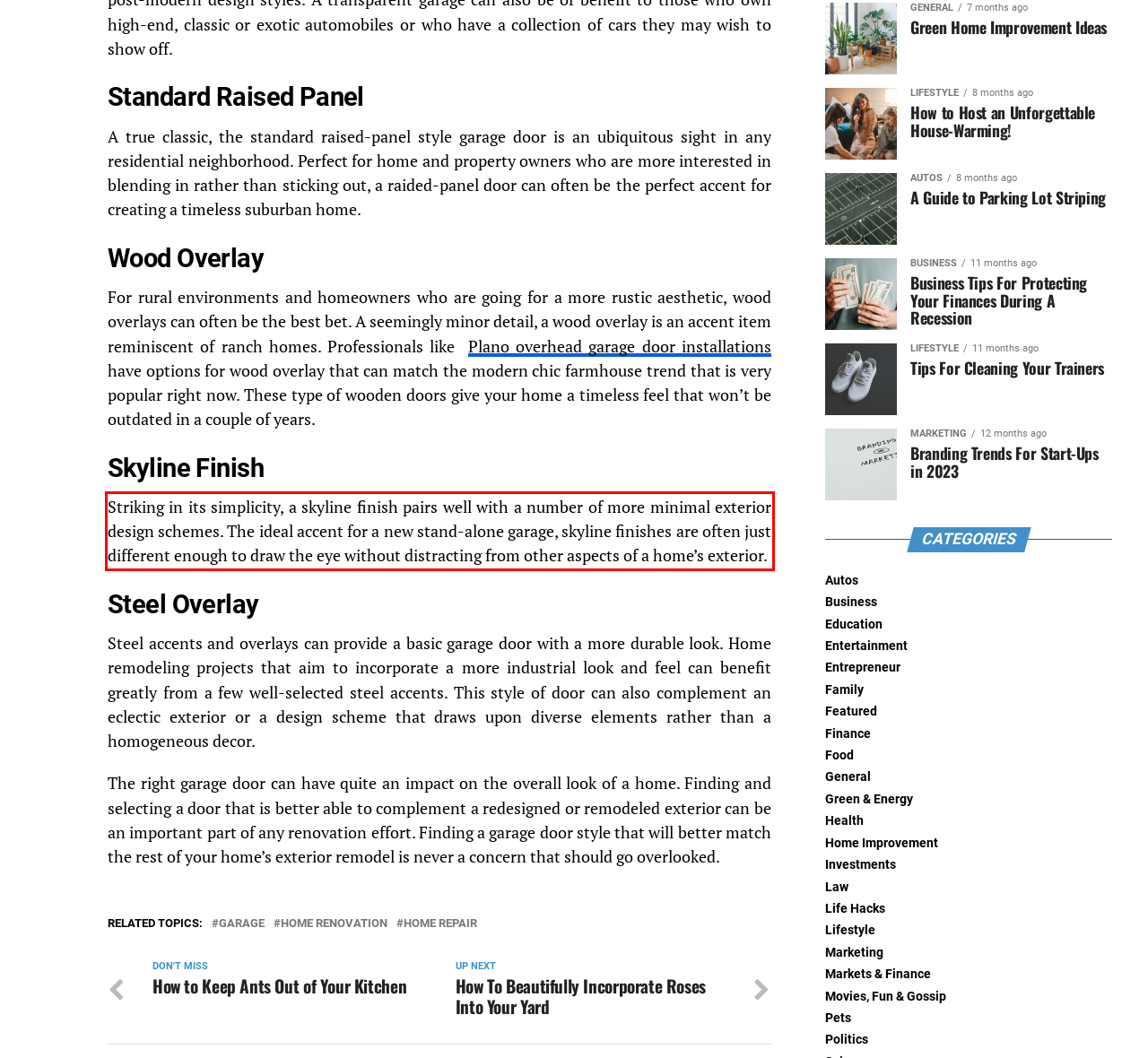Please perform OCR on the text content within the red bounding box that is highlighted in the provided webpage screenshot.

Striking in its simplicity, a skyline finish pairs well with a number of more minimal exterior design schemes. The ideal accent for a new stand-alone garage, skyline finishes are often just different enough to draw the eye without distracting from other aspects of a home’s exterior.